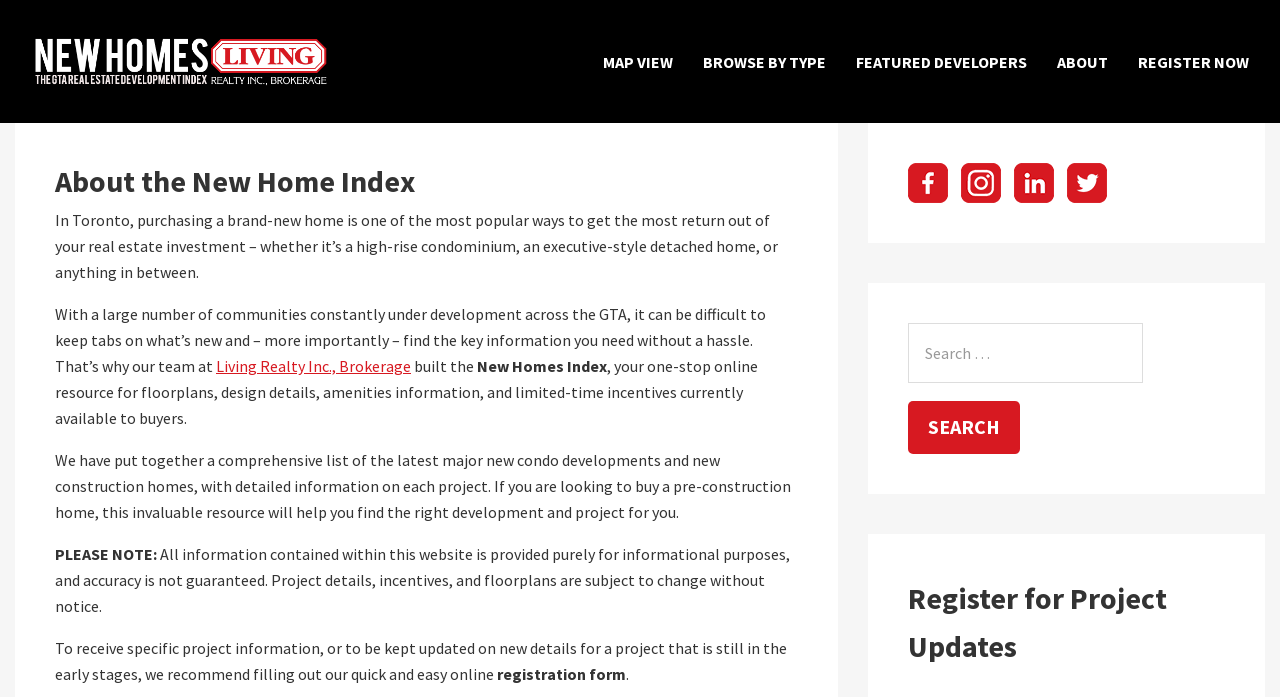What social media platforms are linked on this webpage?
Please answer using one word or phrase, based on the screenshot.

Facebook, Instagram, LinkedIn, Twitter